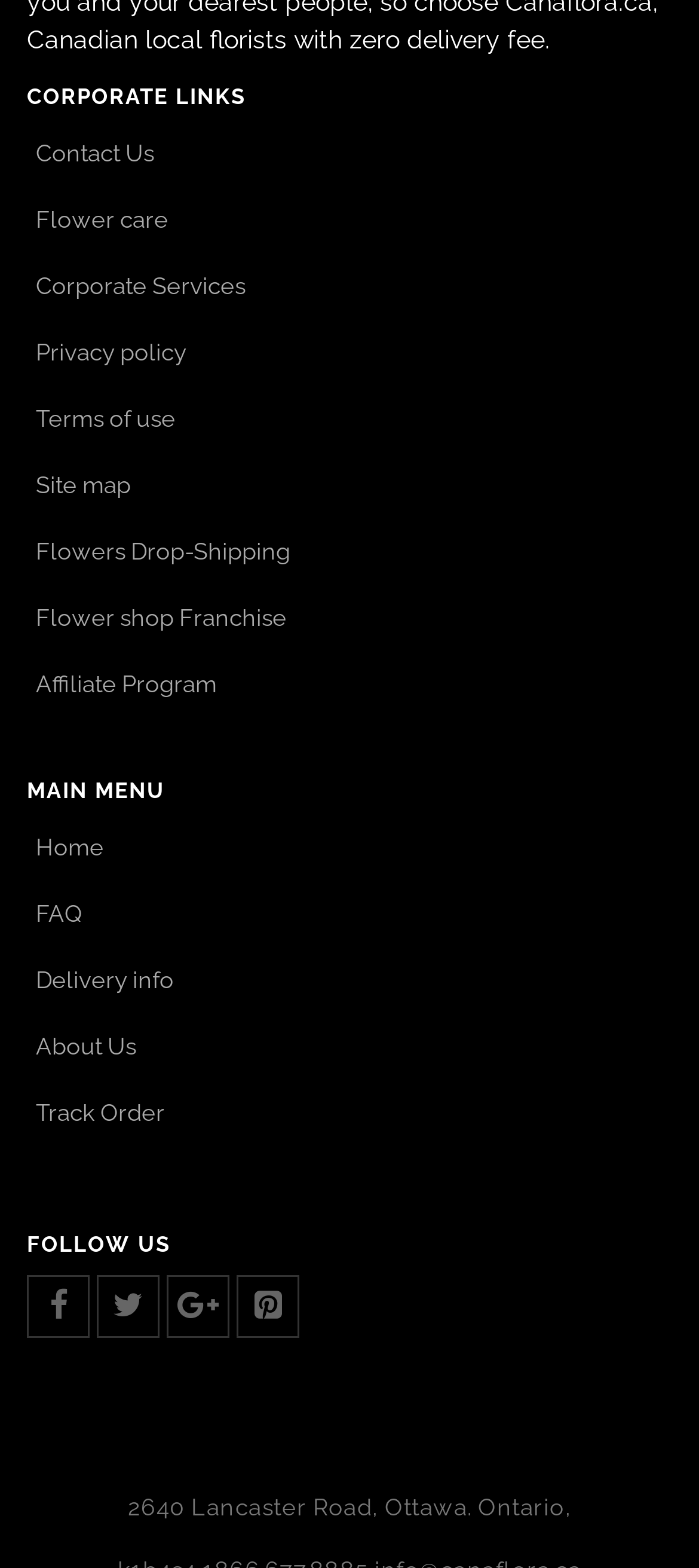Based on the element description: "FAQ", identify the bounding box coordinates for this UI element. The coordinates must be four float numbers between 0 and 1, listed as [left, top, right, bottom].

[0.051, 0.566, 0.118, 0.599]